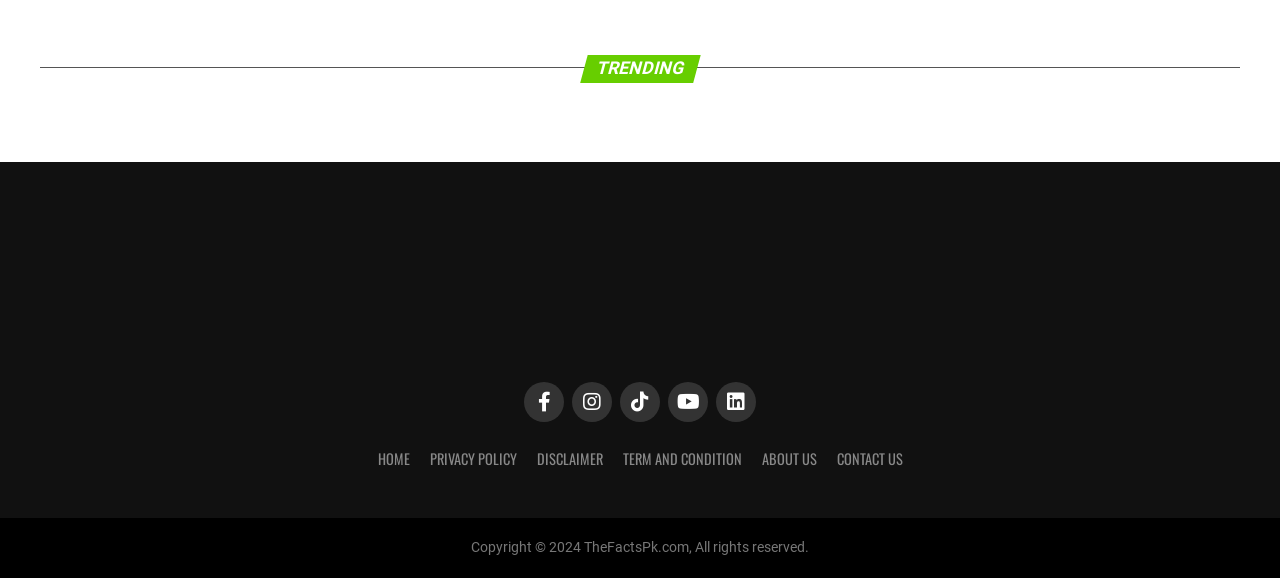Can you determine the bounding box coordinates of the area that needs to be clicked to fulfill the following instruction: "Explore 'TRENDING'"?

[0.031, 0.095, 0.969, 0.142]